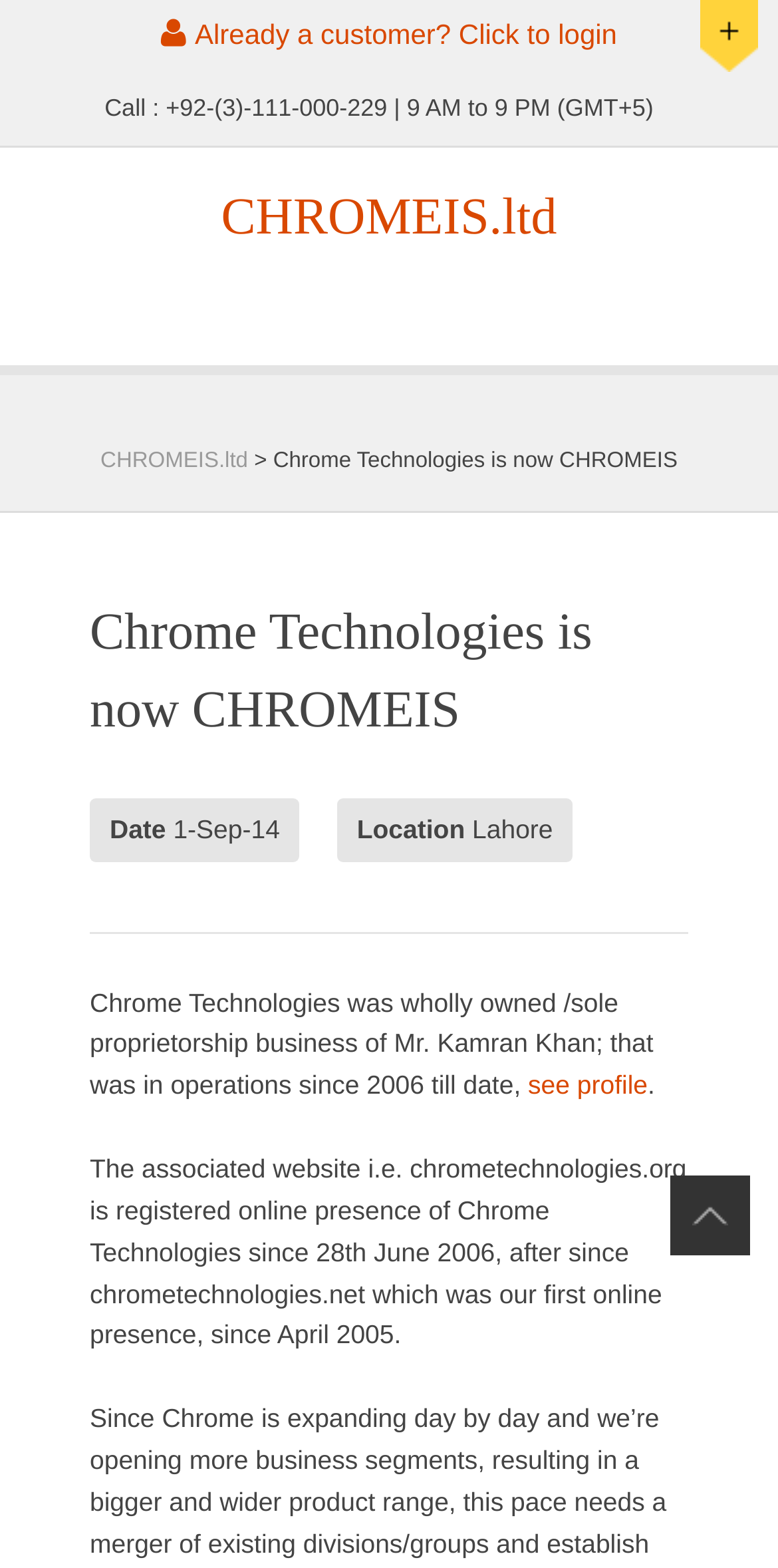Who is the owner of Chrome Technologies?
Answer the question with detailed information derived from the image.

I found this information by reading the static text element that says 'Chrome Technologies was wholly owned /sole proprietorship business of Mr. Kamran Khan; that was in operations since 2006 till date,'.